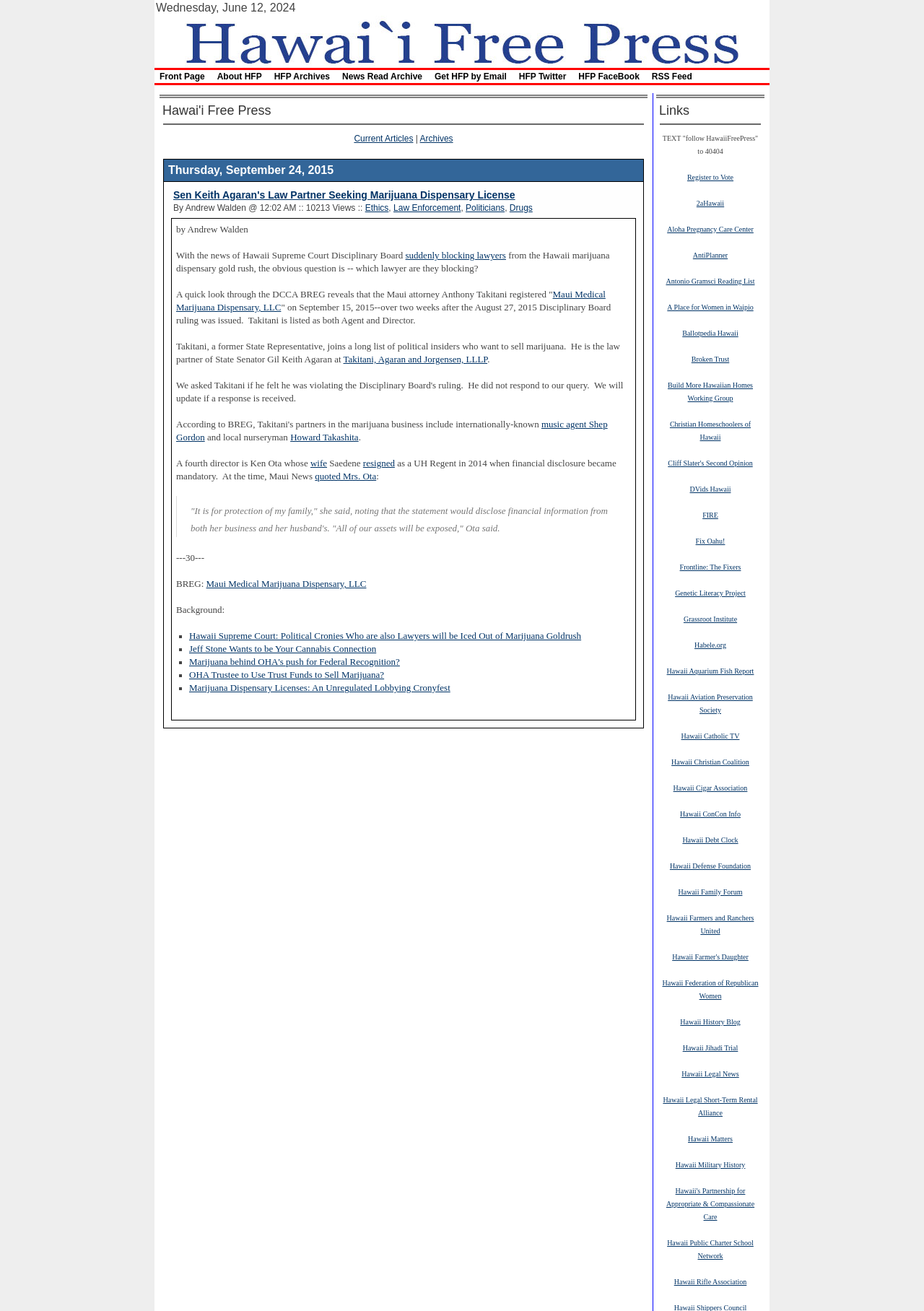Use one word or a short phrase to answer the question provided: 
Who is the wife of Ken Ota?

Saedene